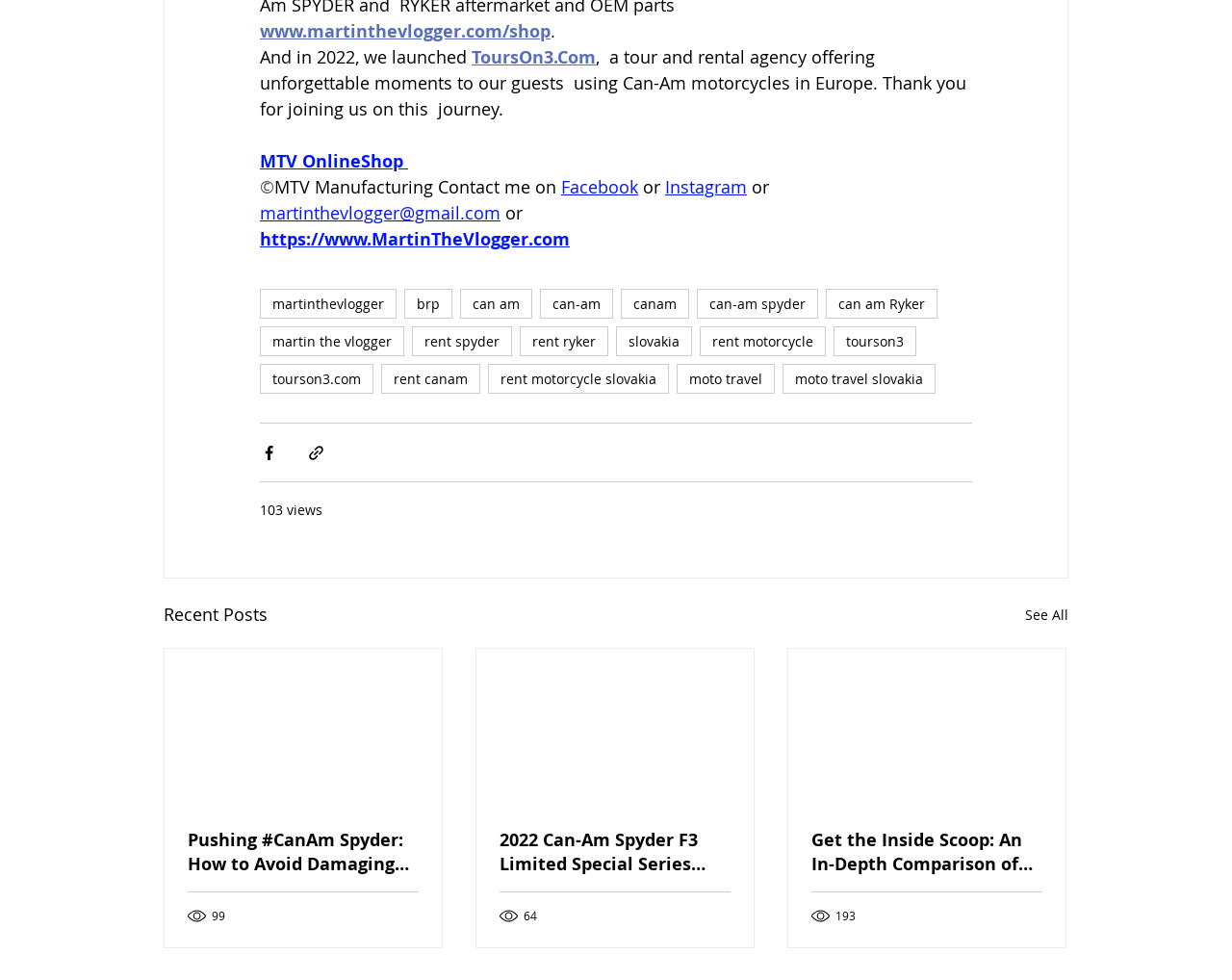Specify the bounding box coordinates of the element's area that should be clicked to execute the given instruction: "Contact me on Facebook". The coordinates should be four float numbers between 0 and 1, i.e., [left, top, right, bottom].

[0.455, 0.179, 0.518, 0.203]